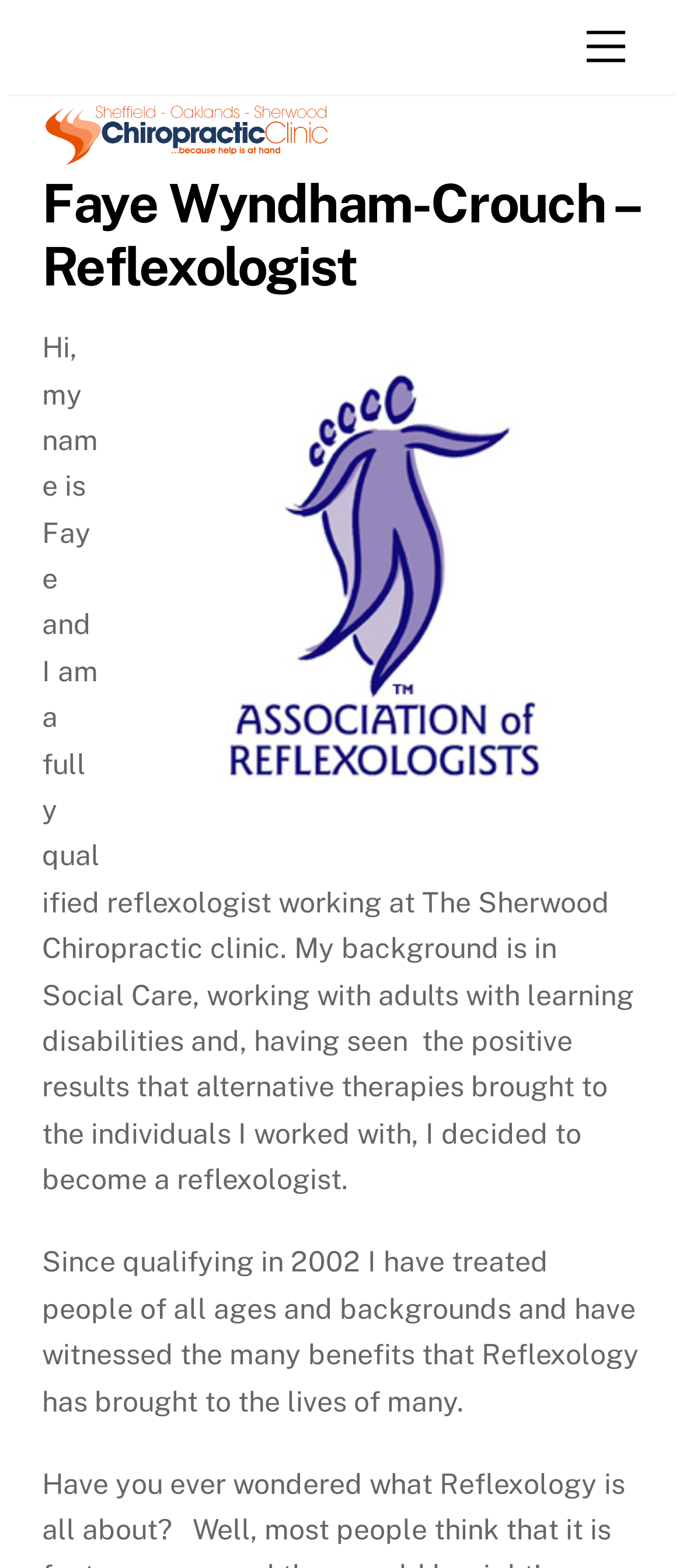How long has Faye been a reflexologist?
Refer to the image and give a detailed response to the question.

Faye mentions in her bio that she qualified as a reflexologist in 2002, which indicates that she has been a reflexologist for a certain number of years.